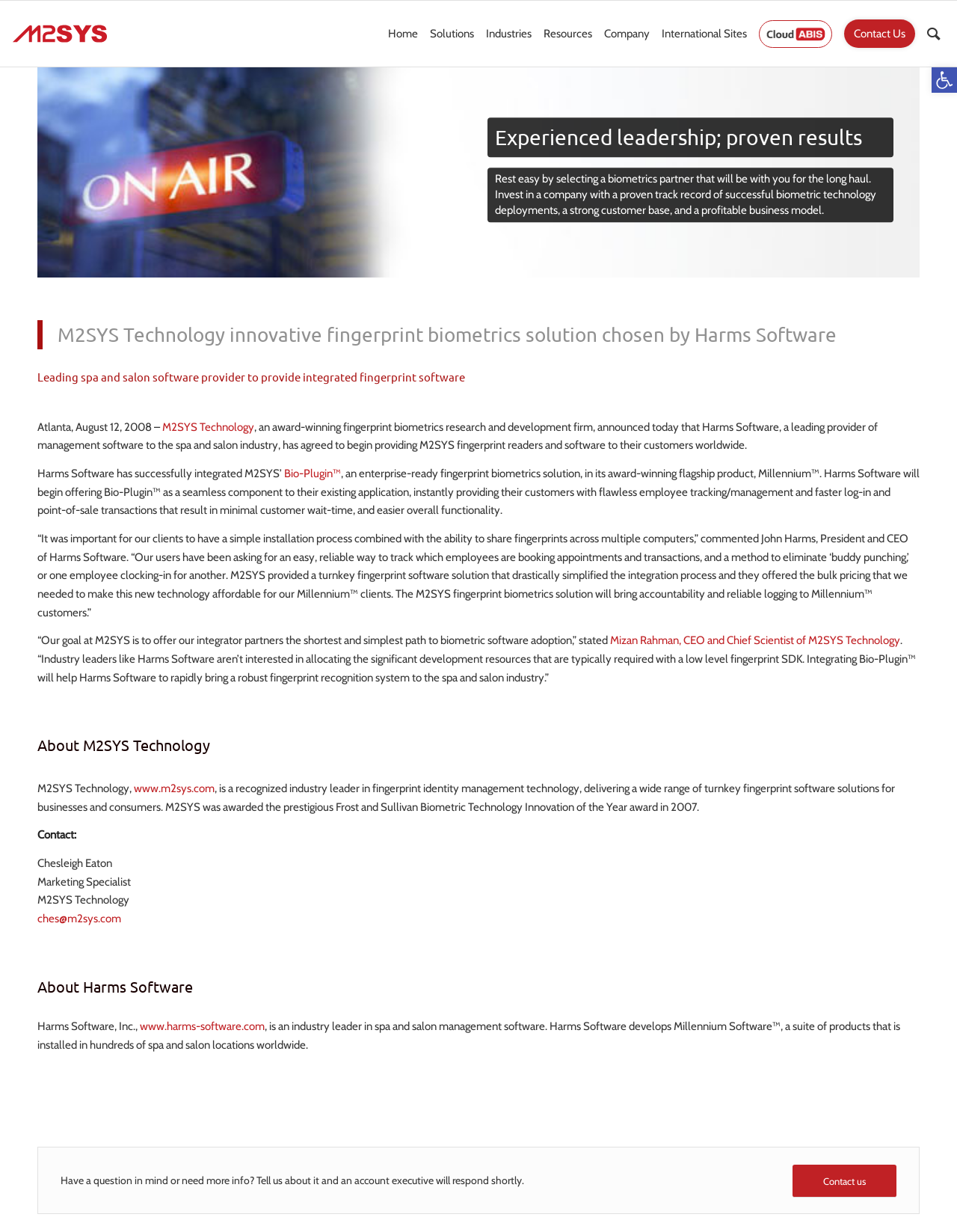Find and provide the bounding box coordinates for the UI element described here: "International Sites". The coordinates should be given as four float numbers between 0 and 1: [left, top, right, bottom].

[0.685, 0.001, 0.787, 0.054]